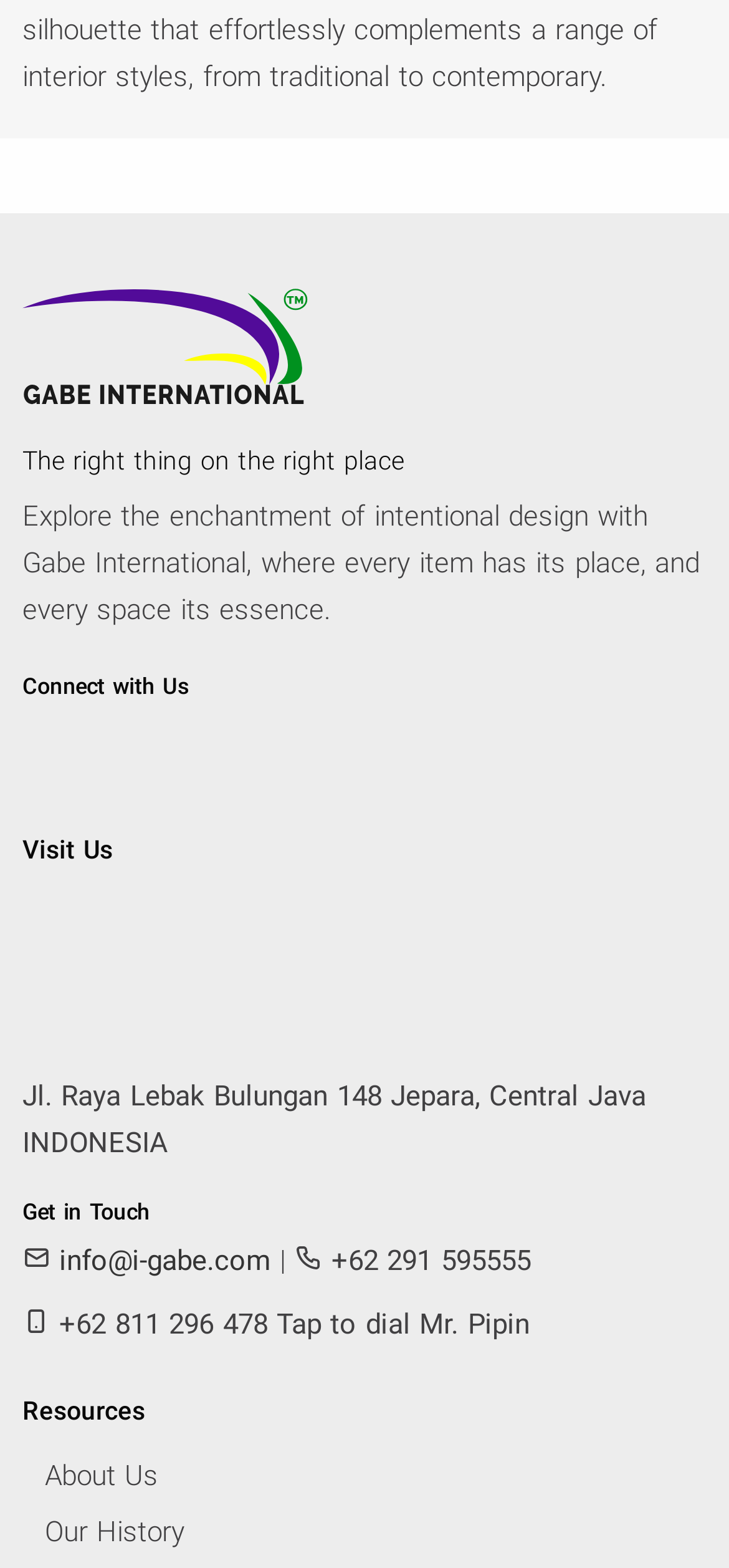What is the address of Gabe International?
Using the picture, provide a one-word or short phrase answer.

Jl. Raya Lebak Bulungan 148 Jepara, Central Java INDONESIA